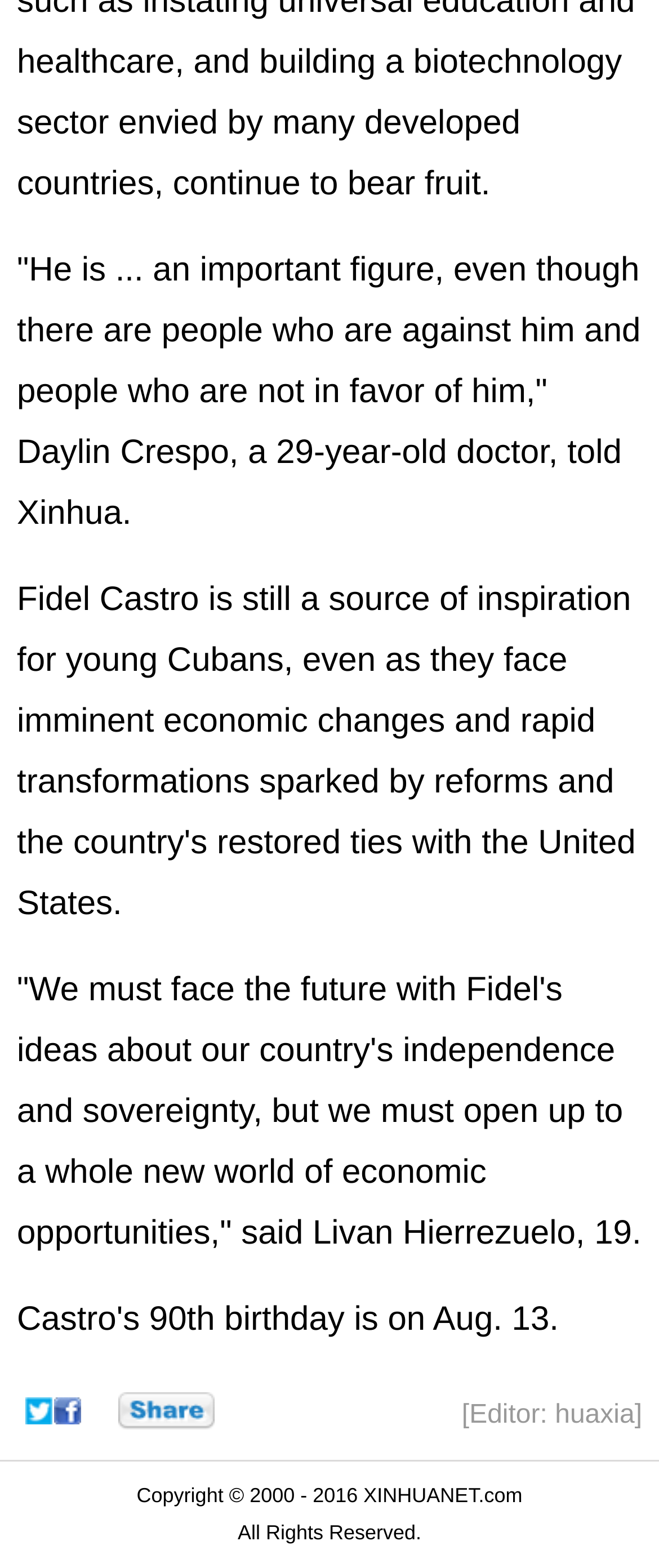What is the copyright year range?
Answer the question with detailed information derived from the image.

The StaticText element with ID 125 contains the text 'Copyright © 2000 - 2016 XINHUANET.com', which indicates that the copyright year range is from 2000 to 2016.